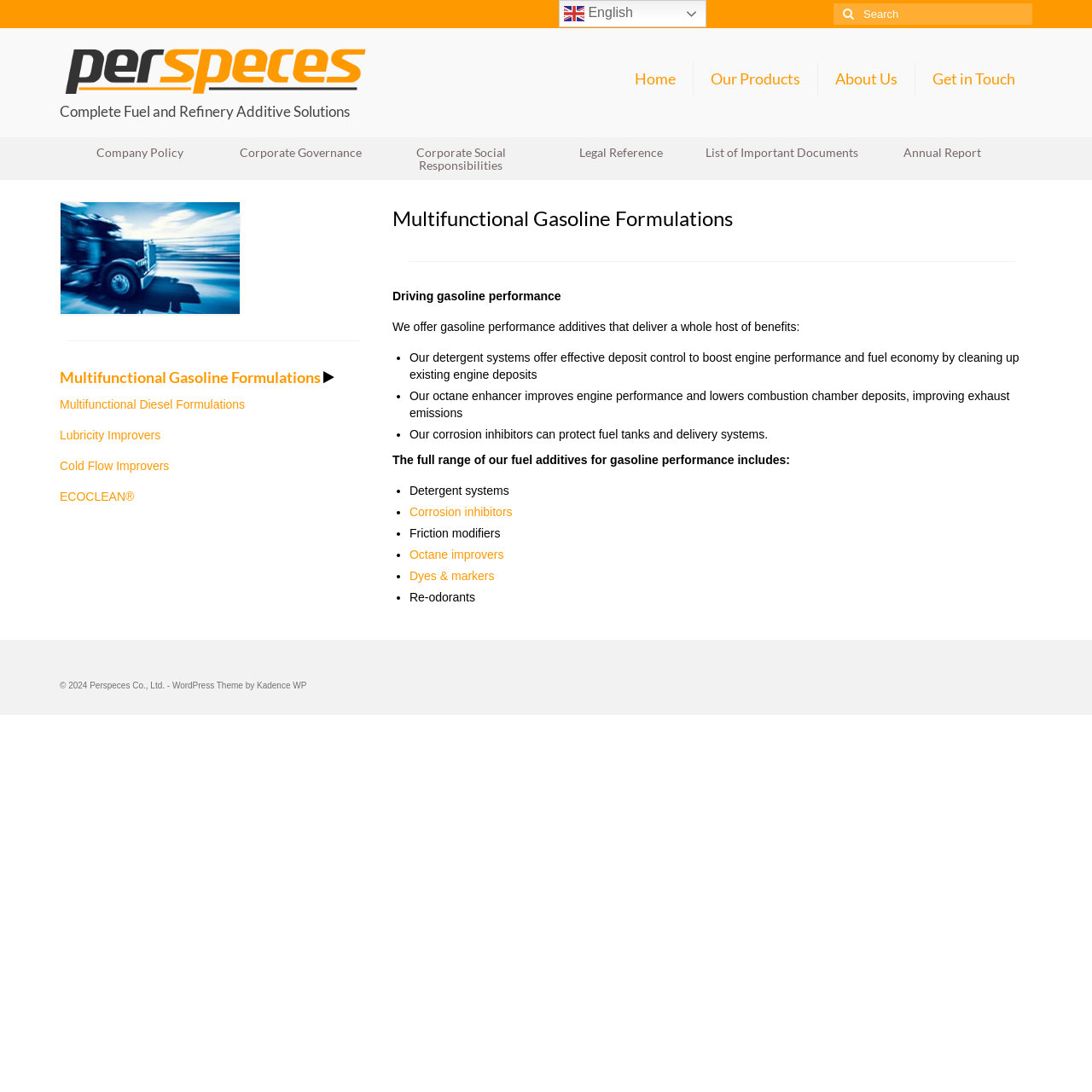What is the language of the webpage?
Using the information presented in the image, please offer a detailed response to the question.

I found the language of the webpage by looking at the top-right corner, where it says 'en English', indicating that the webpage is in English.